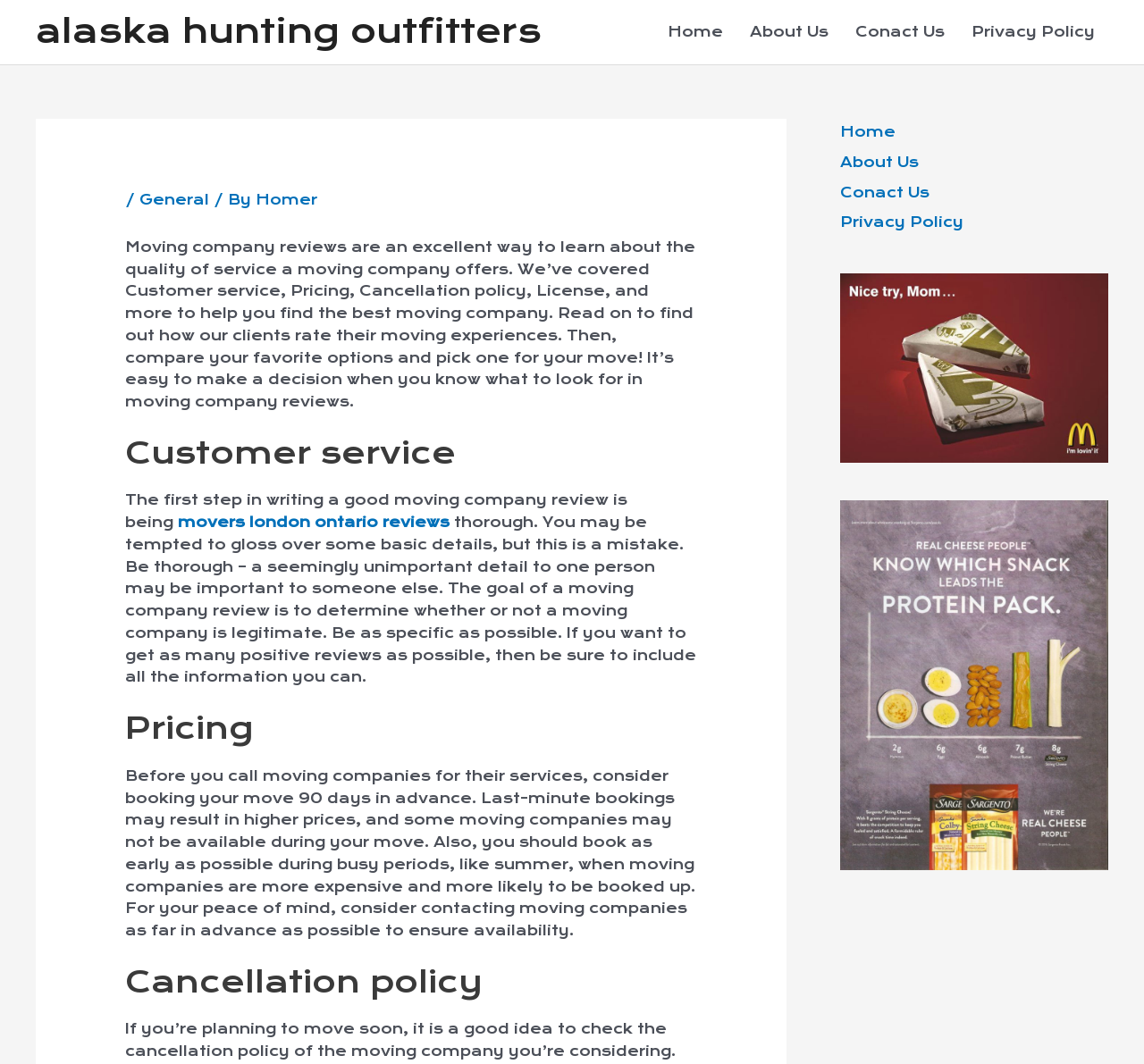Please identify the coordinates of the bounding box for the clickable region that will accomplish this instruction: "Read the article about 'Customer service'".

[0.109, 0.409, 0.609, 0.444]